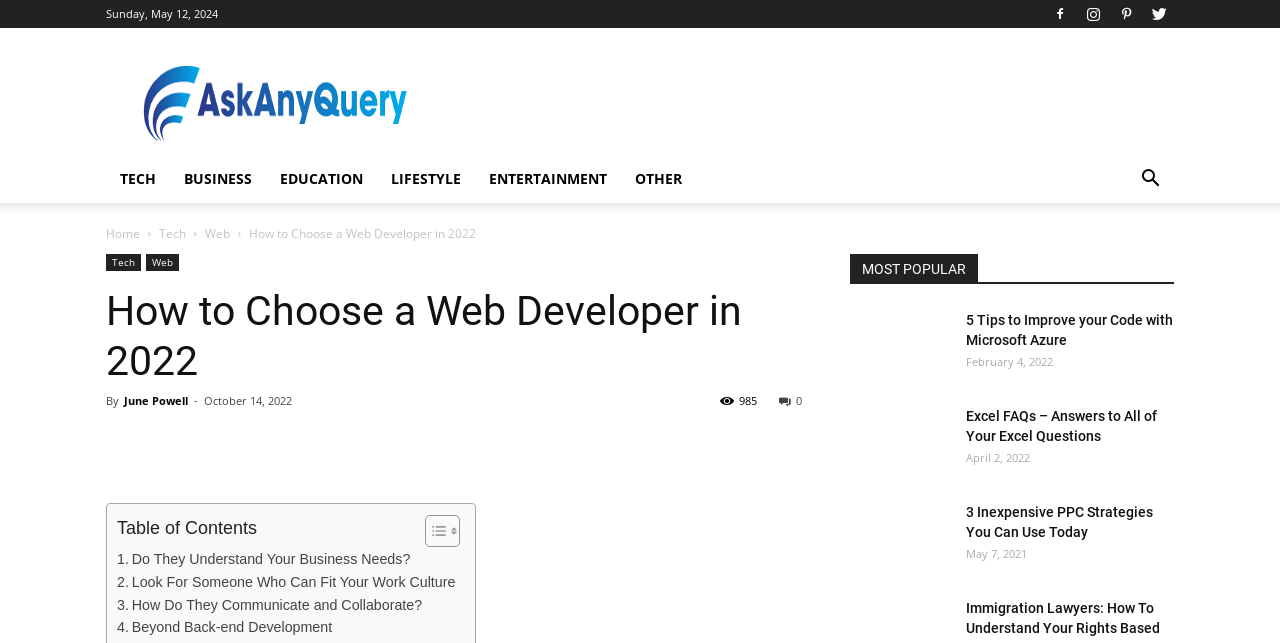Extract the bounding box coordinates of the UI element described: "Microsoft Office". Provide the coordinates in the format [left, top, right, bottom] with values ranging from 0 to 1.

[0.722, 0.23, 0.794, 0.253]